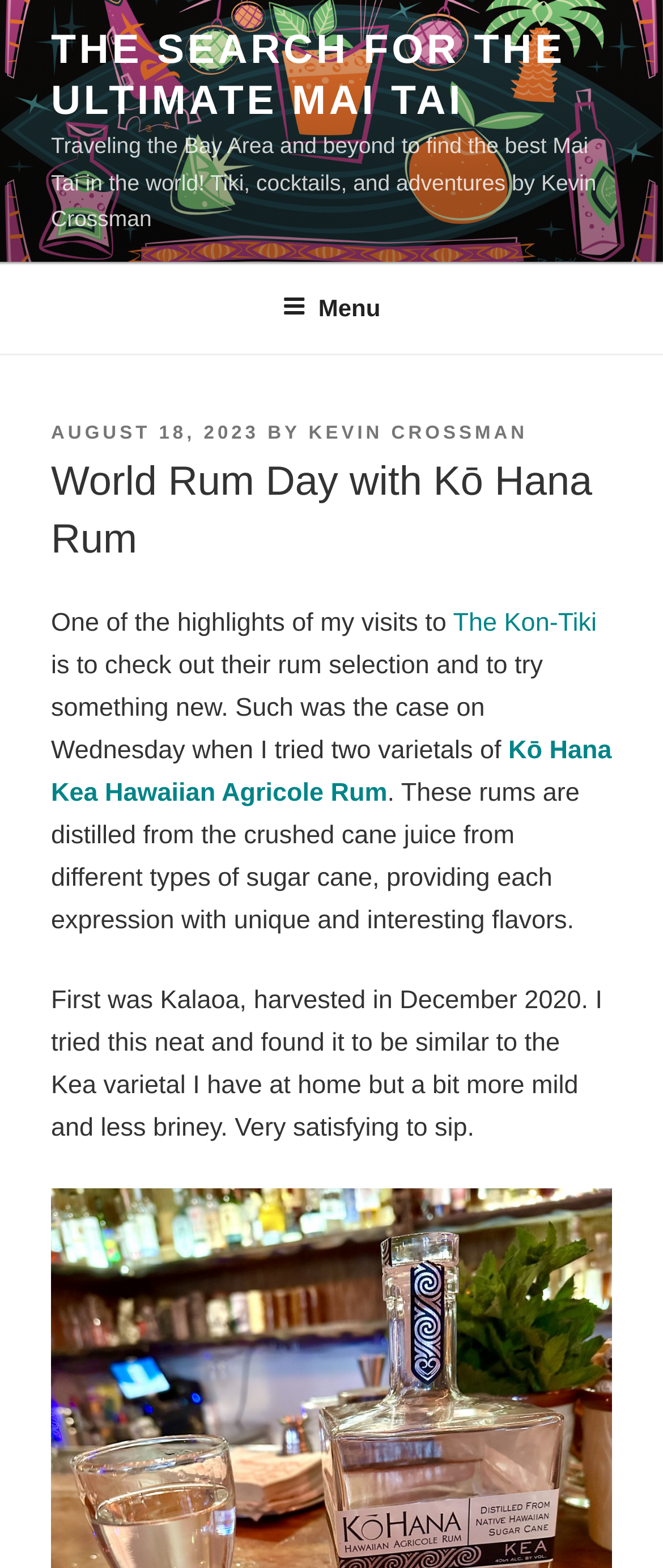By analyzing the image, answer the following question with a detailed response: What is the author of the article?

The author of the article can be found by looking at the 'BY' section, which is located below the 'POSTED ON' section. The link 'KEVIN CROSSMAN' is the author of the article.